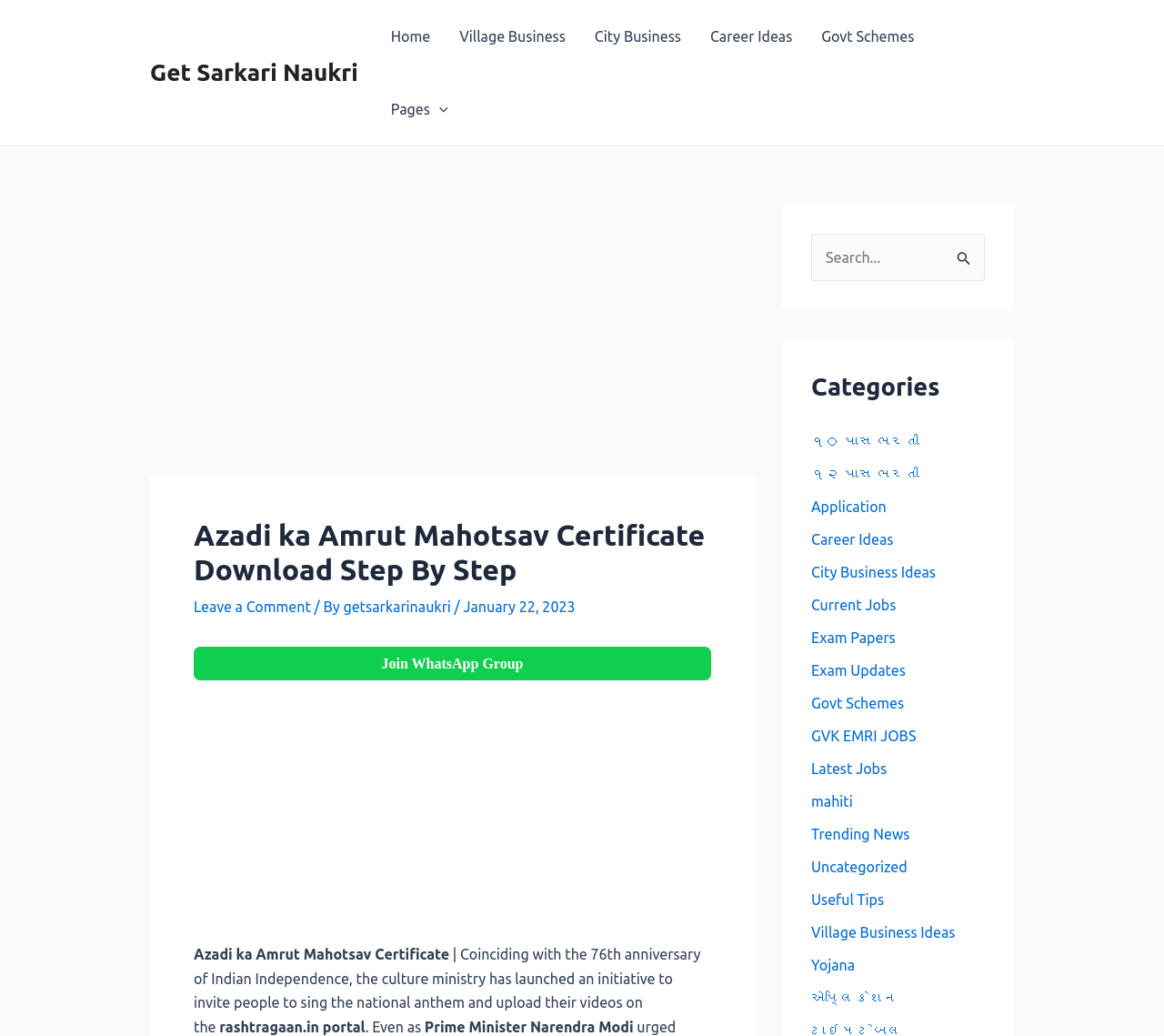Find and specify the bounding box coordinates that correspond to the clickable region for the instruction: "Click on the 'Get Sarkari Naukri' link".

[0.129, 0.057, 0.308, 0.083]